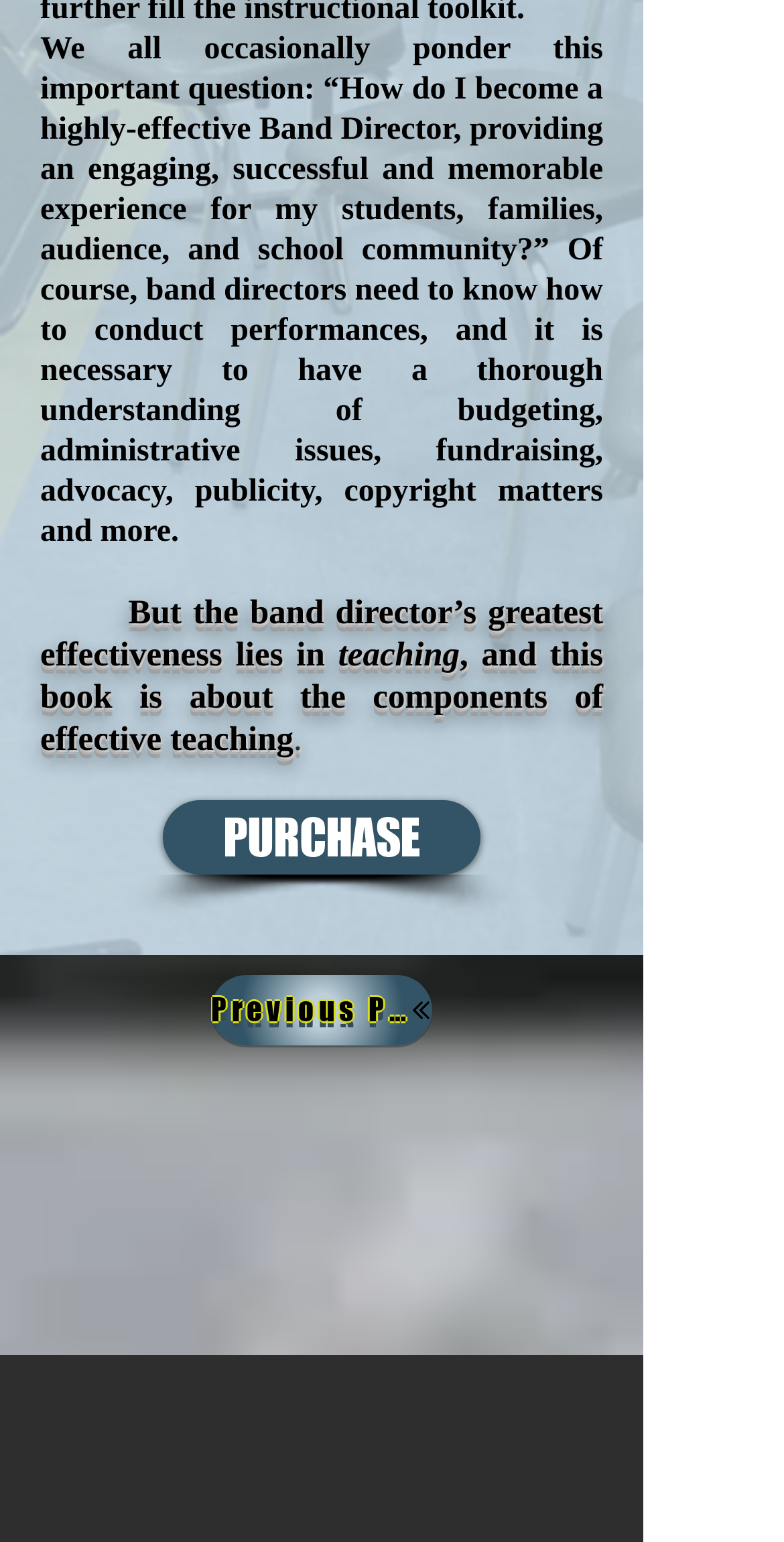What is the copyright year of this webpage?
Carefully analyze the image and provide a thorough answer to the question.

The copyright year of this webpage is 2021, as stated in the static text at the bottom of the page that says '© 2021 Robin Linaberry'. This indicates that the webpage was created or last updated in 2021.